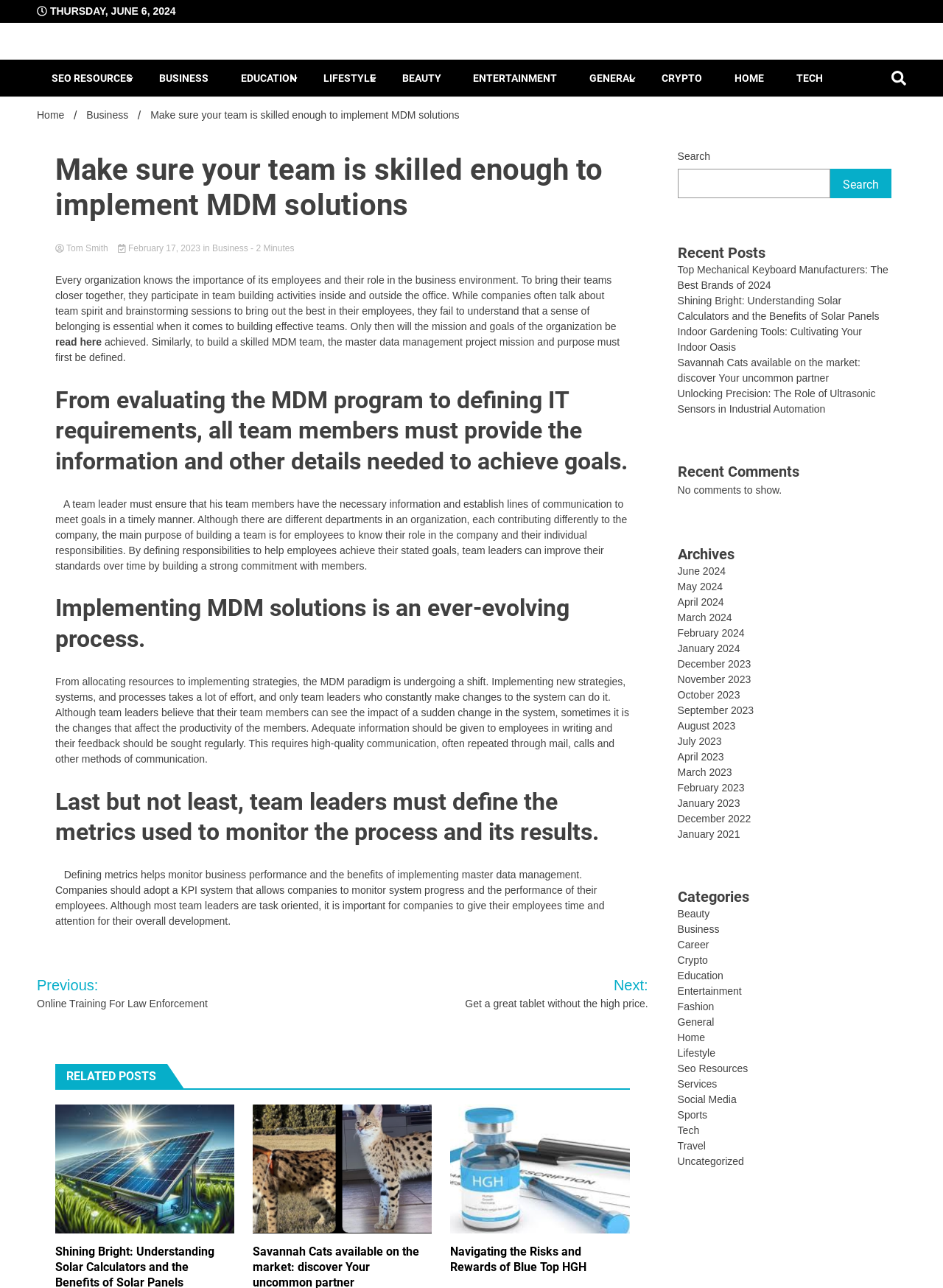With reference to the image, please provide a detailed answer to the following question: What is the date of the article?

The date of the article can be found in the header section of the article, where it says 'February 17, 2023' next to the author's name, Tom Smith.